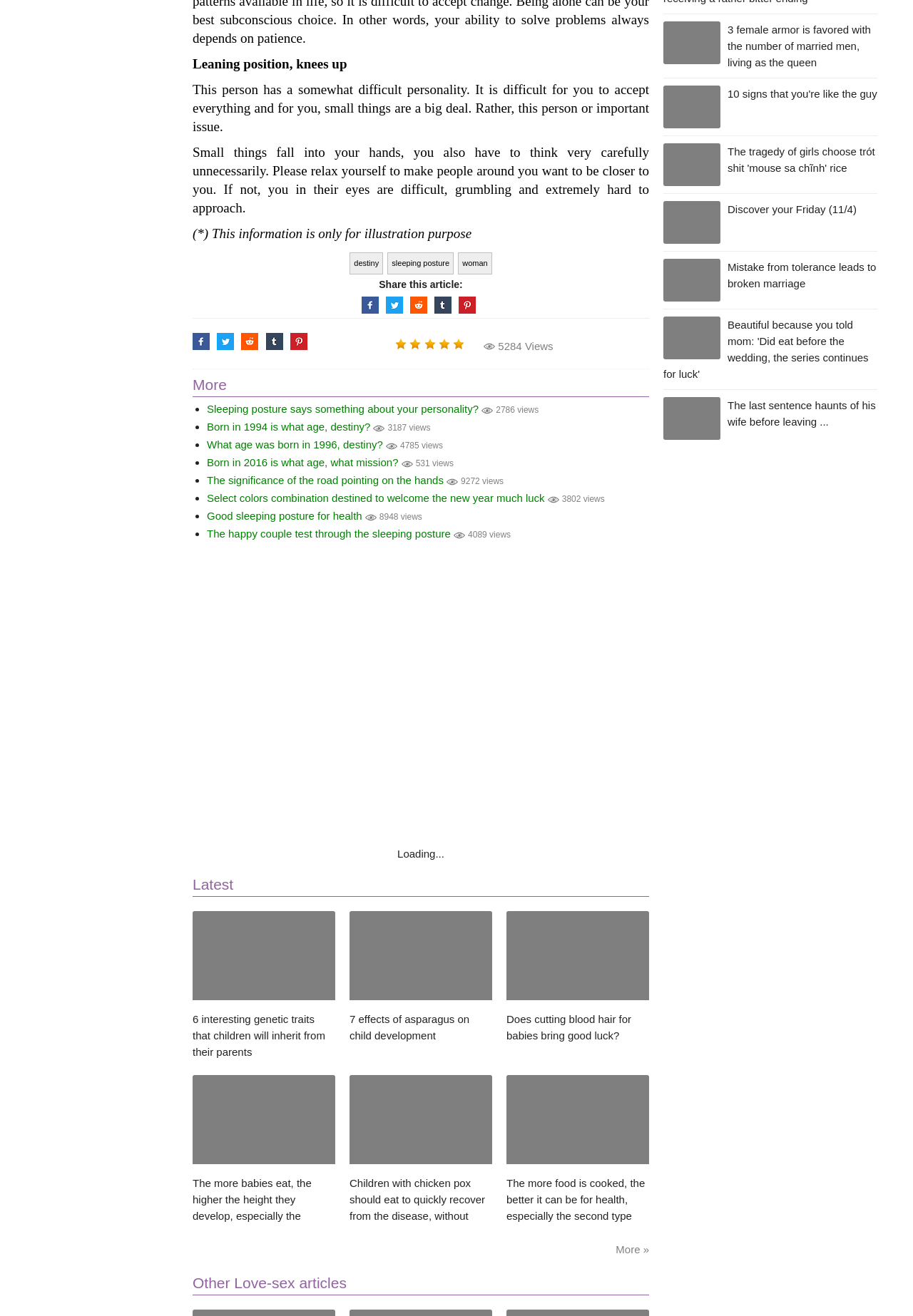What is the topic of the article with the most views?
Can you give a detailed and elaborate answer to the question?

Based on the list of articles, the one with the most views is 'The significance of the road pointing on the hands' with 9272 views.